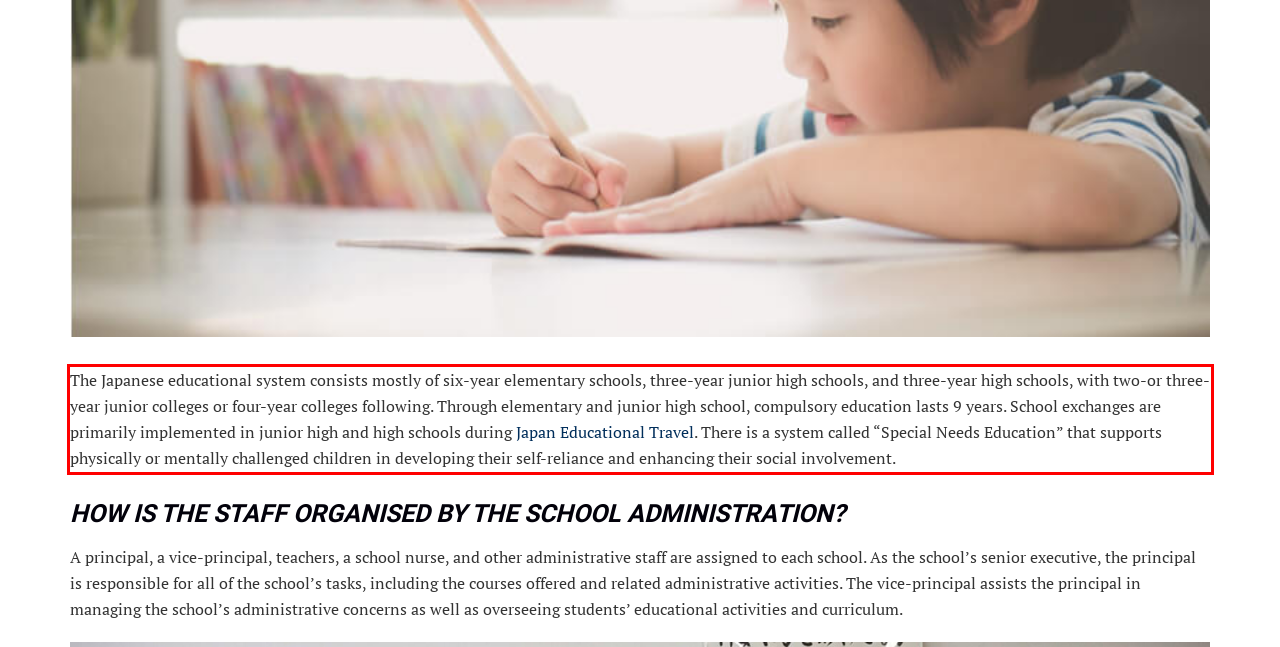Please examine the webpage screenshot and extract the text within the red bounding box using OCR.

The Japanese educational system consists mostly of six-year elementary schools, three-year junior high schools, and three-year high schools, with two-or three-year junior colleges or four-year colleges following. Through elementary and junior high school, compulsory education lasts 9 years. School exchanges are primarily implemented in junior high and high schools during Japan Educational Travel. There is a system called “Special Needs Education” that supports physically or mentally challenged children in developing their self-reliance and enhancing their social involvement.